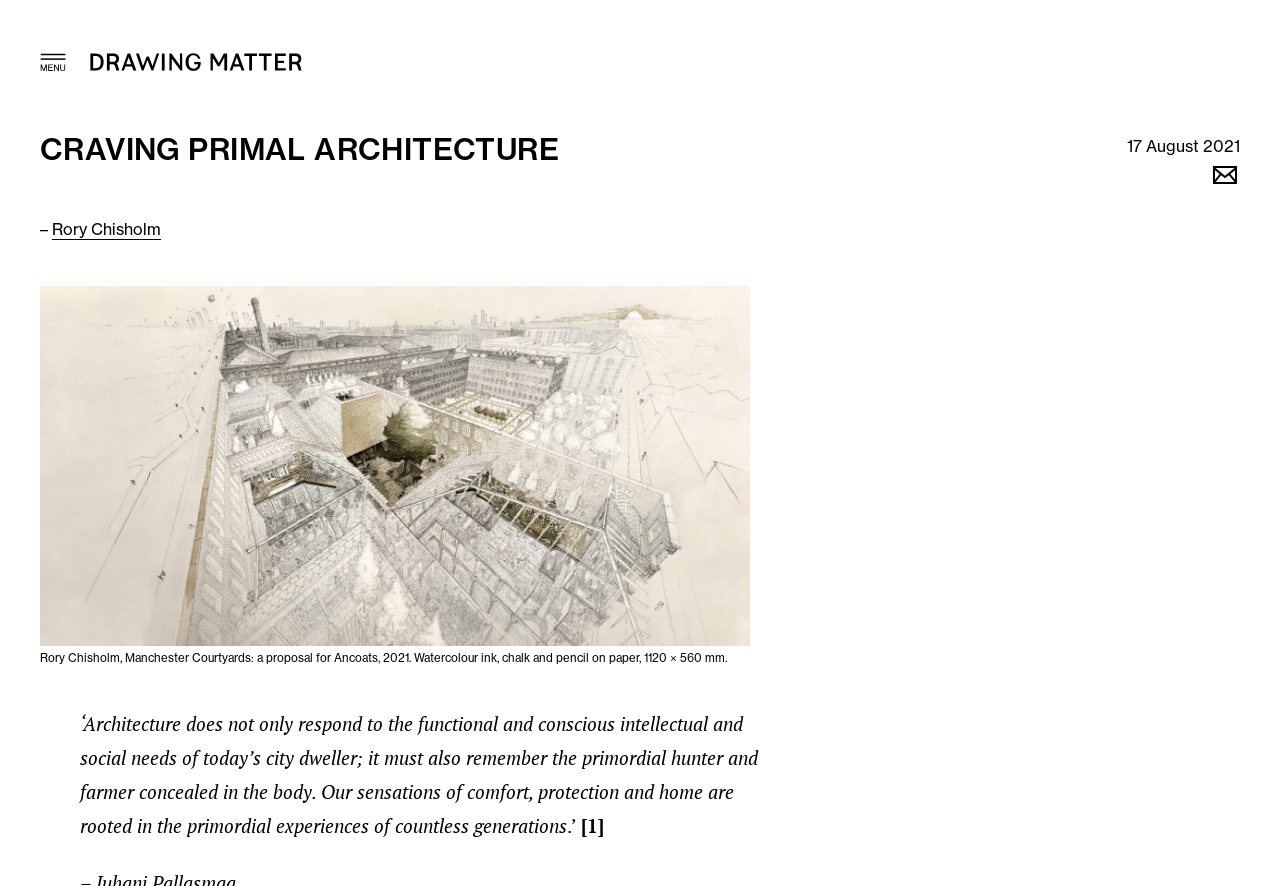Find the bounding box coordinates corresponding to the UI element with the description: "parent_node: ABOUT". The coordinates should be formatted as [left, top, right, bottom], with values as floats between 0 and 1.

[0.07, 0.06, 0.236, 0.08]